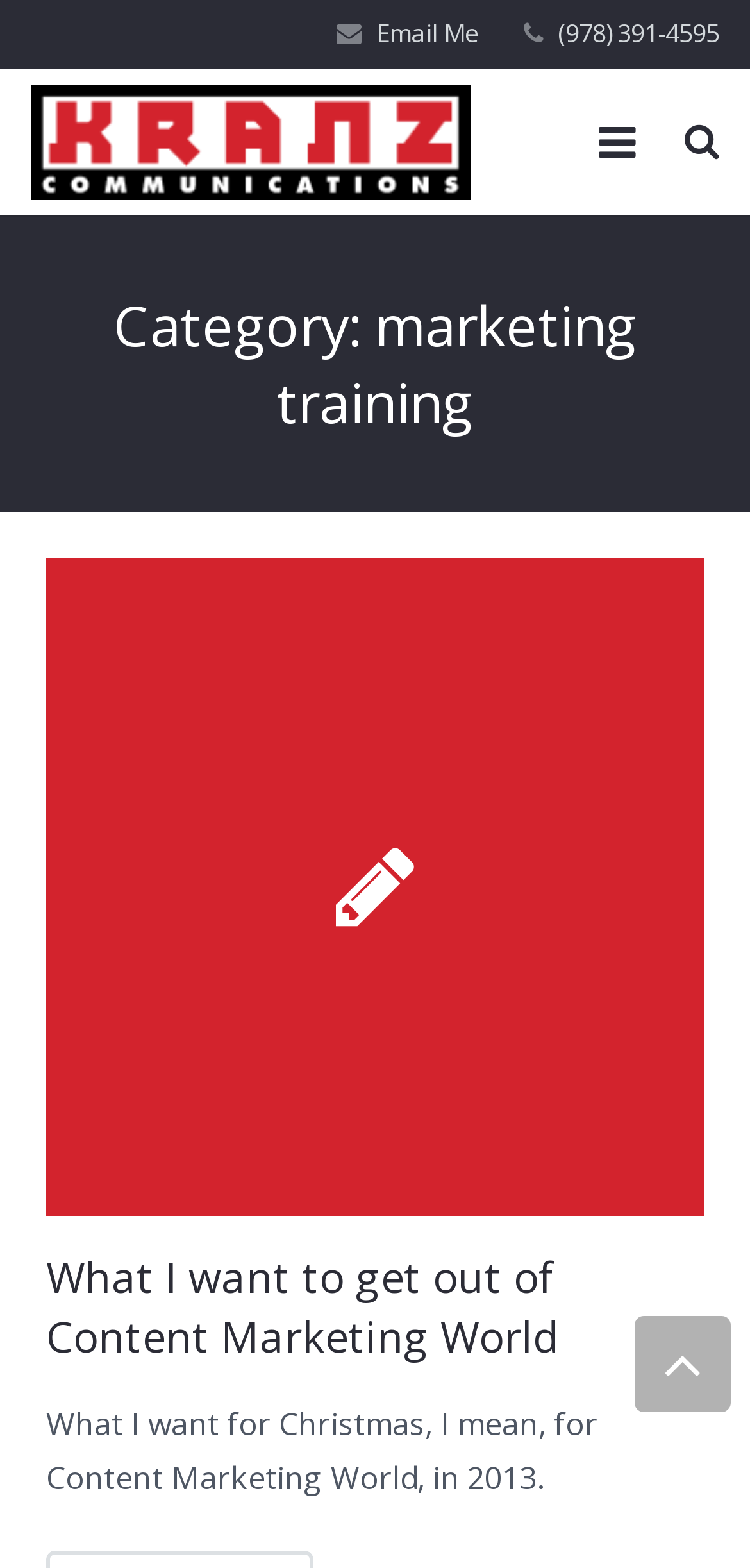Please locate the bounding box coordinates of the element that should be clicked to complete the given instruction: "Visit Kranz on Content page".

[0.012, 0.137, 0.988, 0.194]